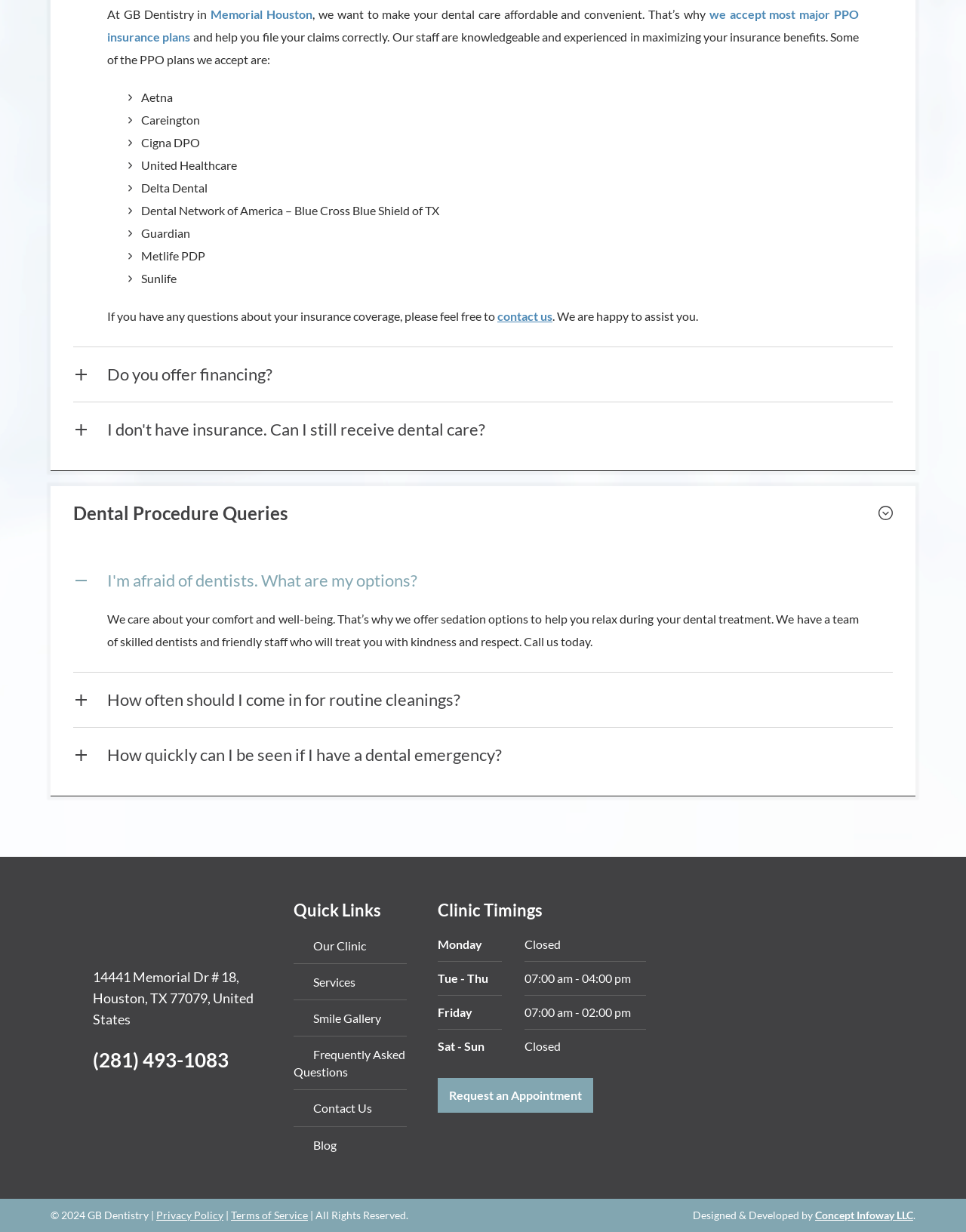Can I request an appointment online? Observe the screenshot and provide a one-word or short phrase answer.

Yes